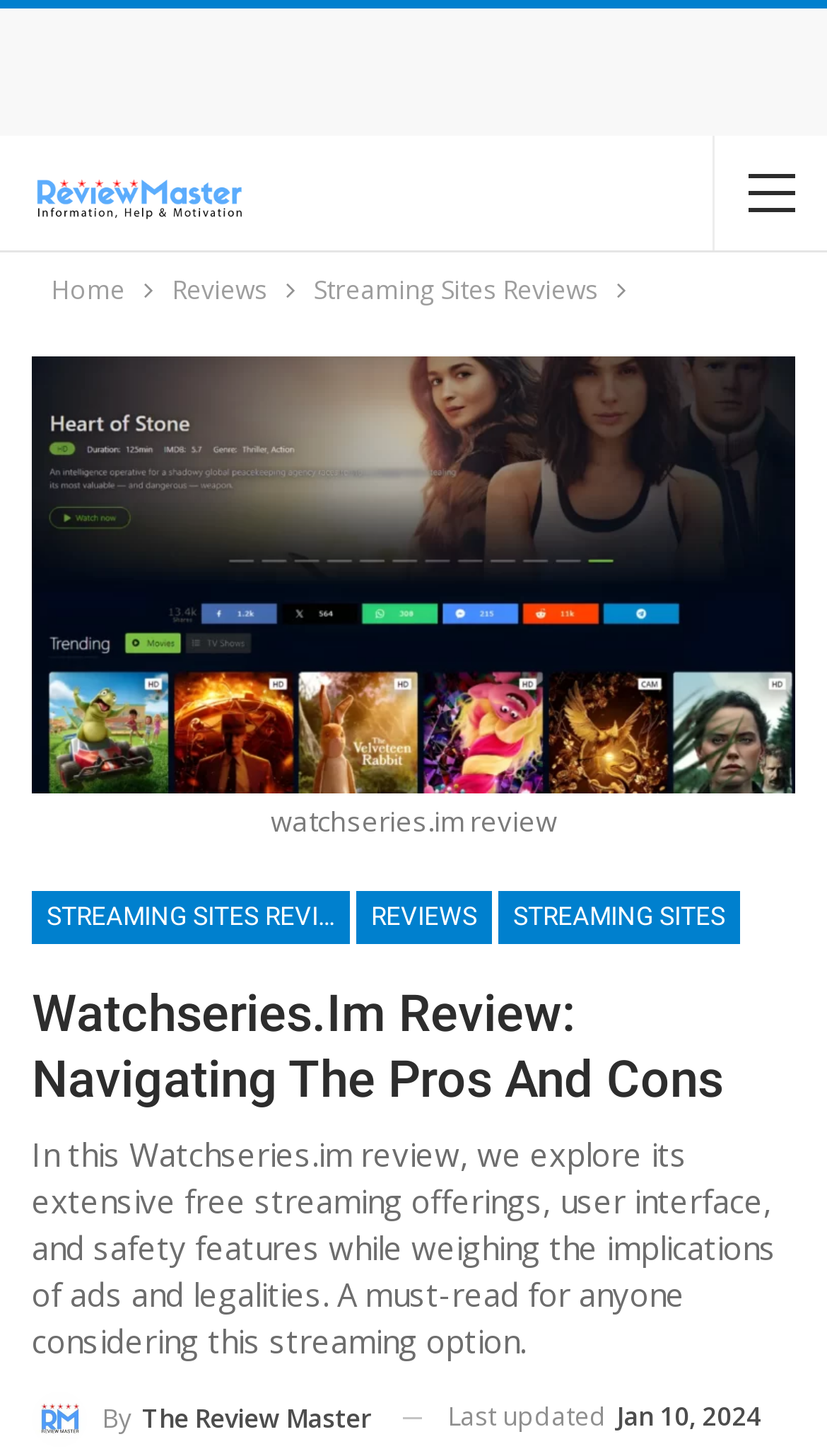When was the review last updated?
With the help of the image, please provide a detailed response to the question.

The review was last updated on Jan 10, 2024, which is mentioned in the time element at the bottom of the page.